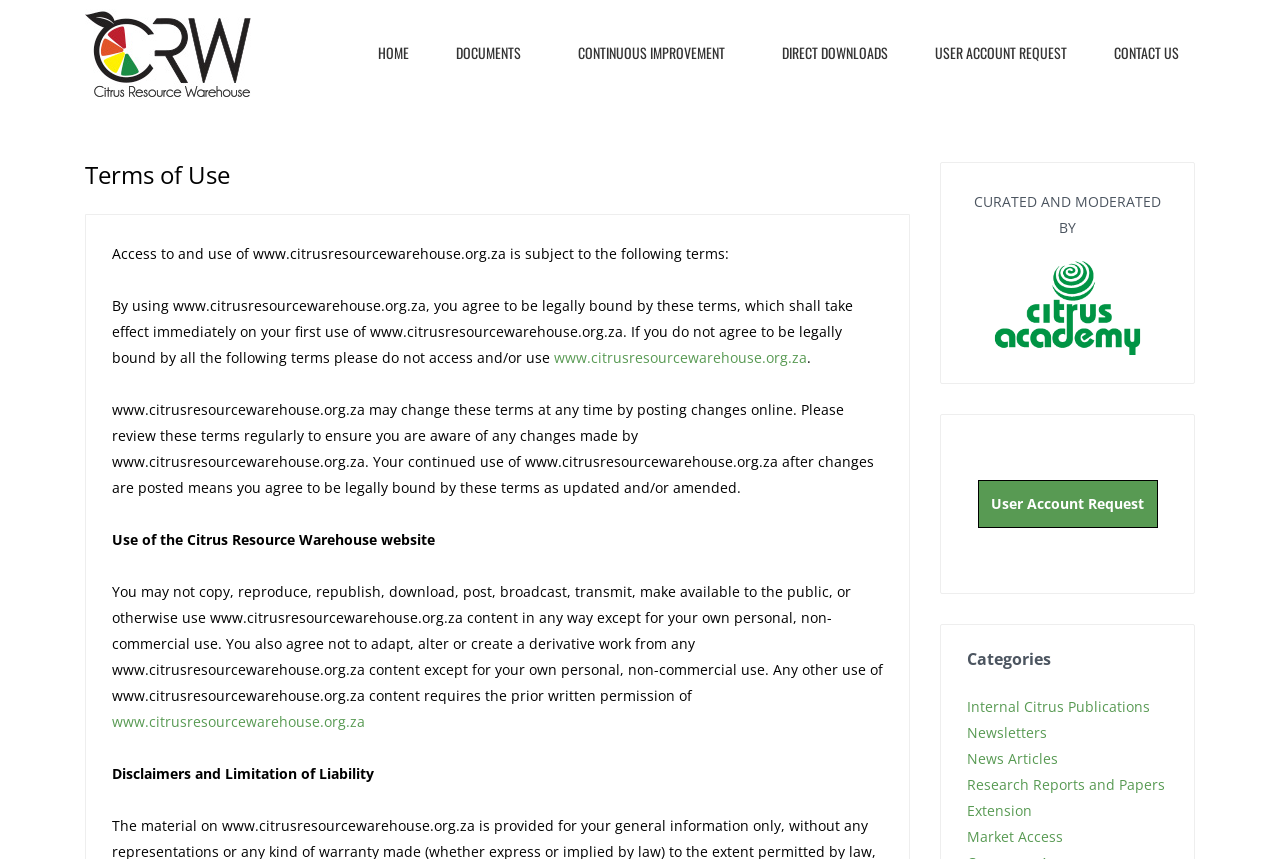Determine the bounding box coordinates of the region to click in order to accomplish the following instruction: "Click on HOME". Provide the coordinates as four float numbers between 0 and 1, specifically [left, top, right, bottom].

[0.283, 0.038, 0.332, 0.085]